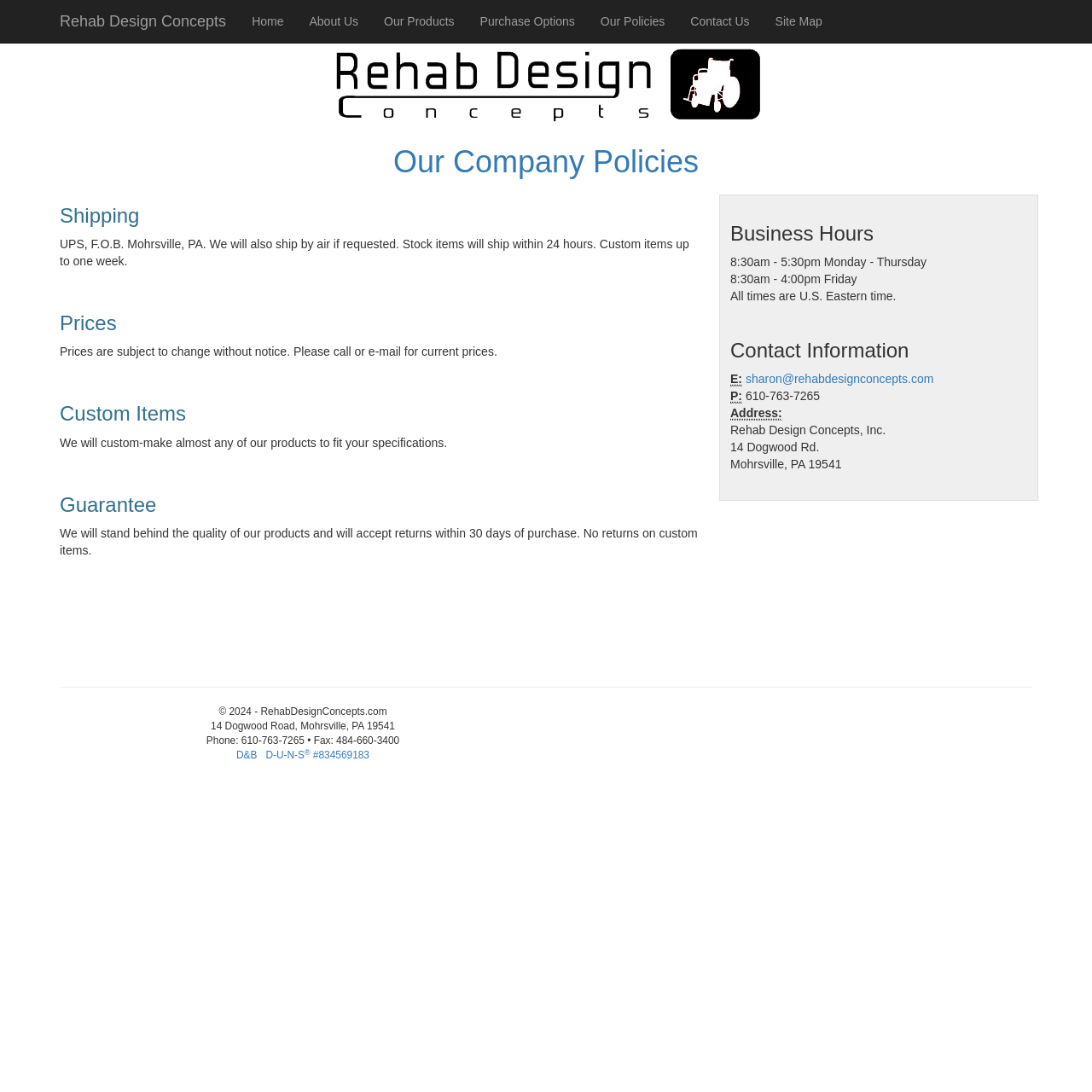What is the email address?
Provide an in-depth answer to the question, covering all aspects.

I found the email address by looking at the section under the 'Contact Information' heading, where it lists the email address as 'sharon@rehabdesignconcepts.com'.